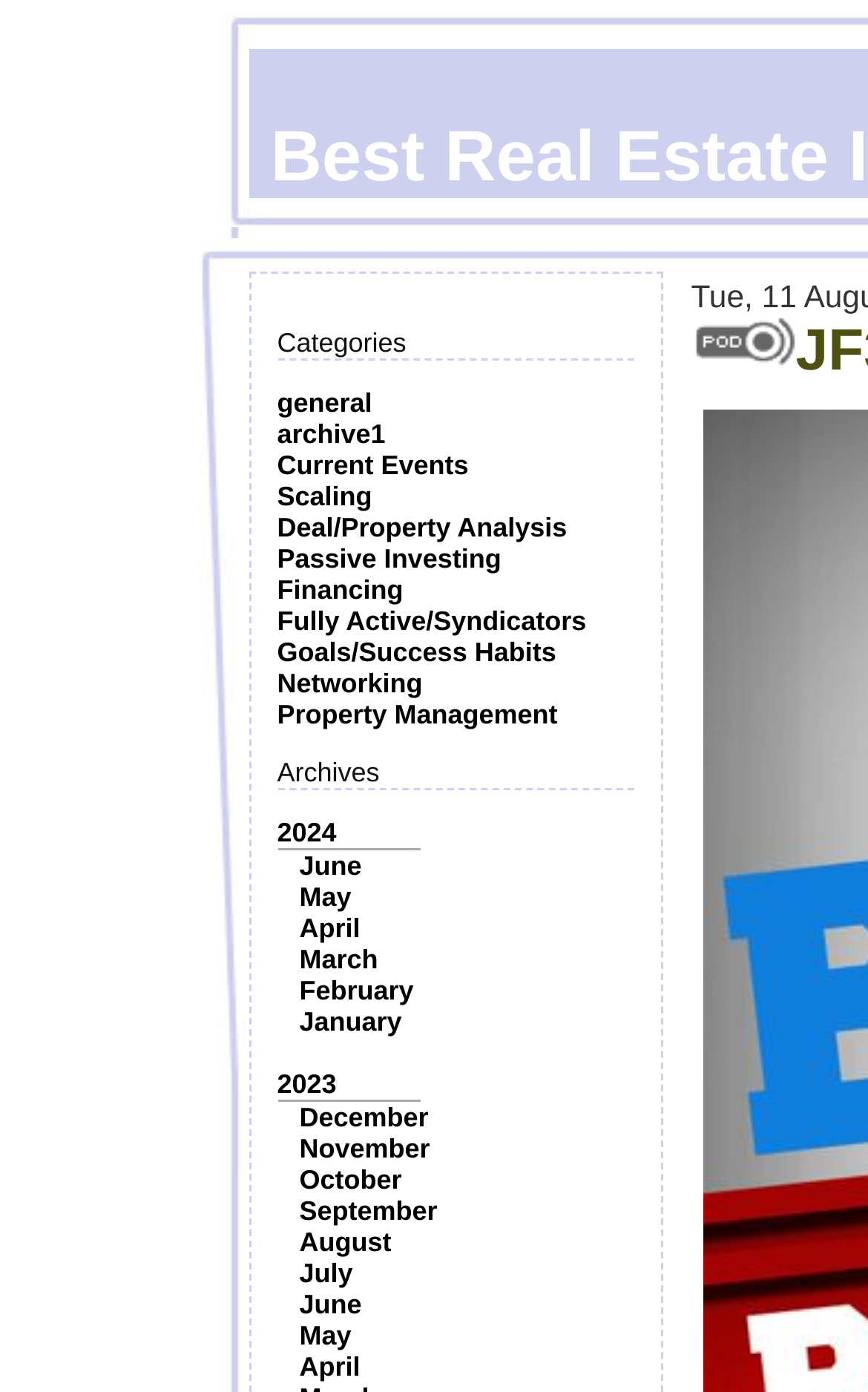Explain the webpage's design and content in an elaborate manner.

This webpage is about real estate investing advice, with a focus on categorizing and archiving related content. At the top, there is a section labeled "Categories" with several links to specific topics, including "general", "Current Events", "Scaling", and others, all aligned horizontally and taking up about a quarter of the screen width. 

Below the categories section, there is an "Archives" section, which lists links to specific months and years, such as "2024", "June", "May", and so on. These links are also aligned horizontally and take up about a quarter of the screen width.

On the right side of the page, there is a small image, taking up about a sixth of the screen width and height. The image is not described, but it is positioned near the top of the page, slightly below the "Categories" section.